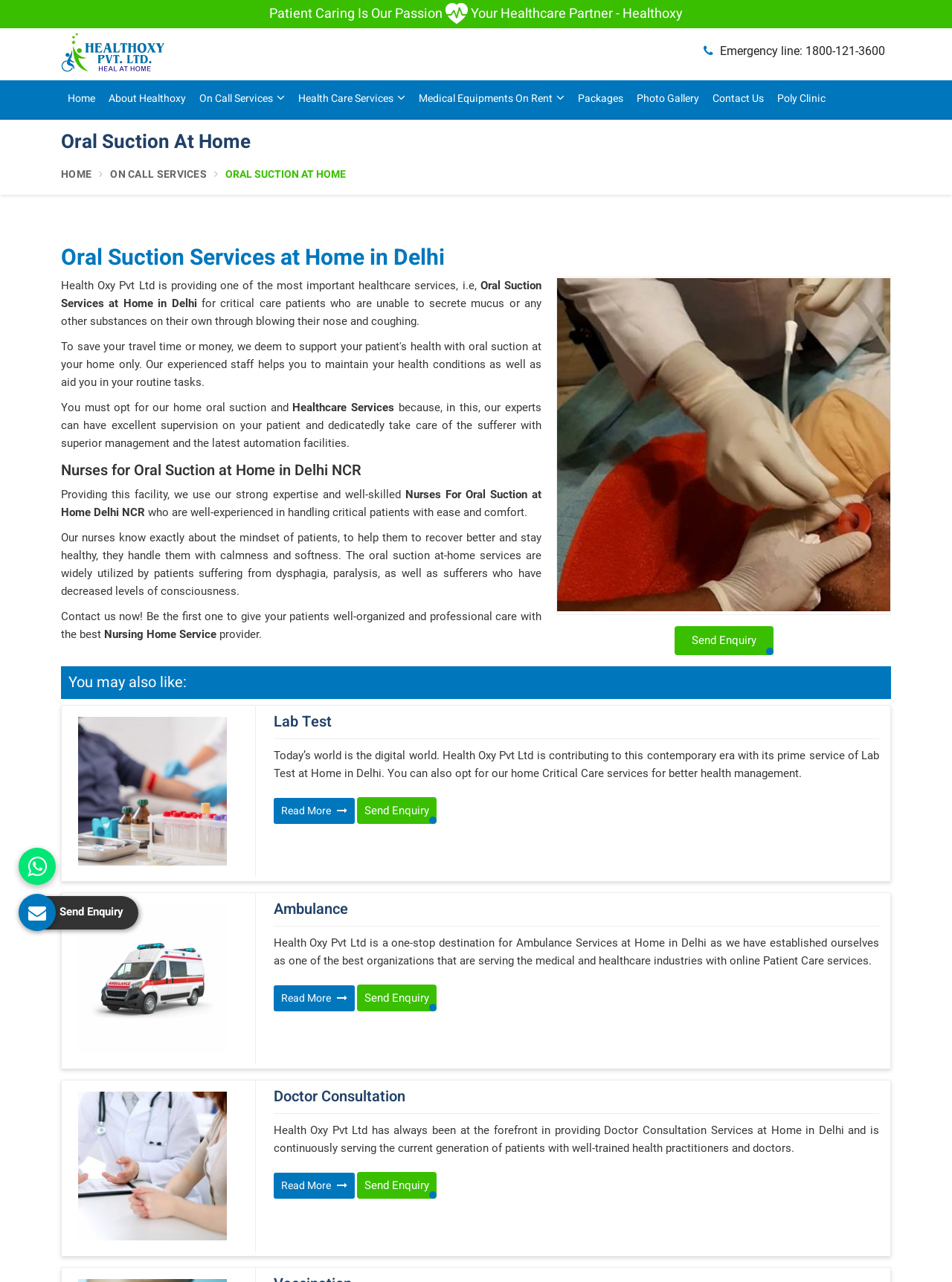Find the bounding box coordinates of the clickable area that will achieve the following instruction: "Click on the 'Healthoxy Pvt Ltd' link".

[0.064, 0.022, 0.173, 0.059]